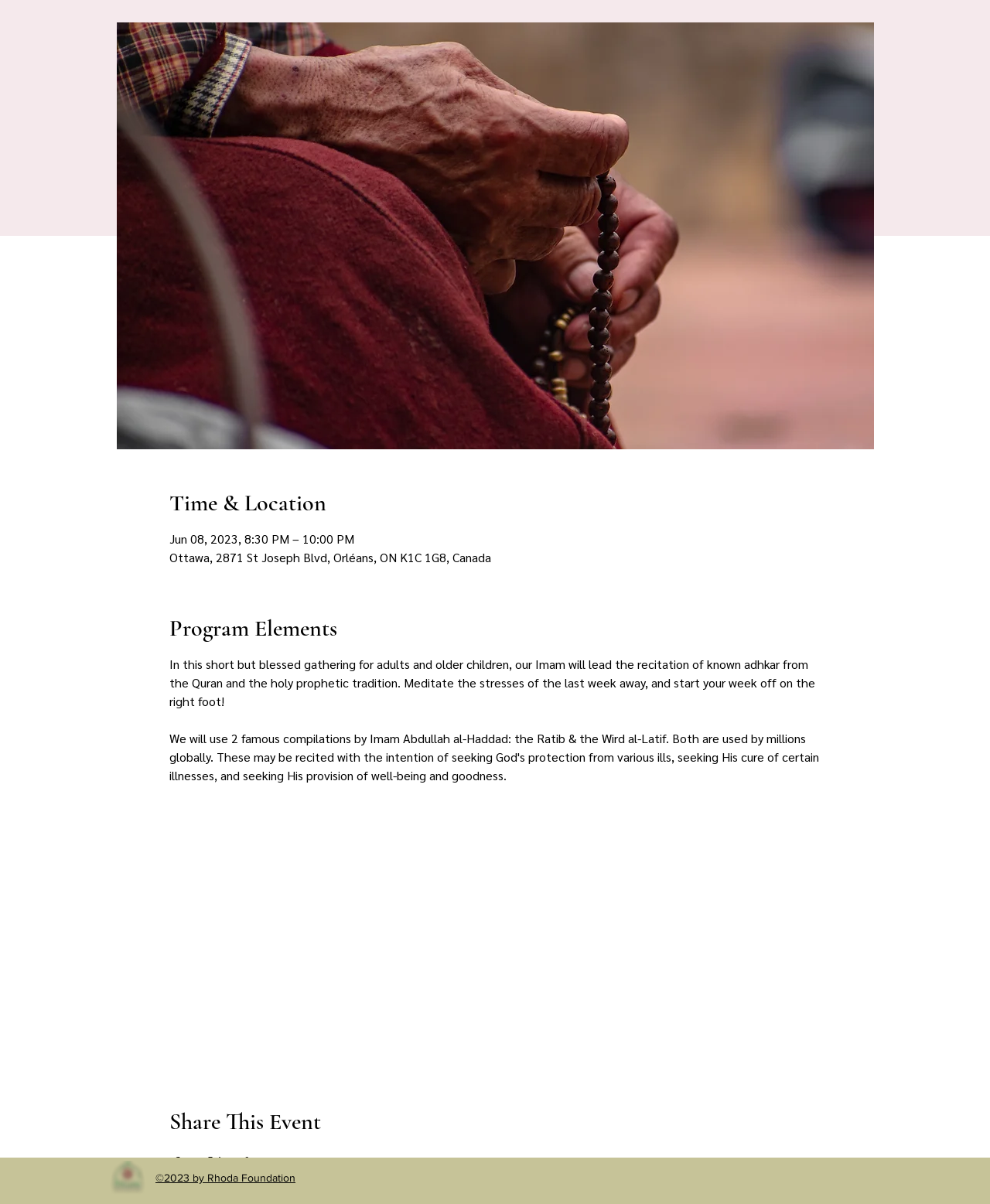Find the bounding box coordinates for the HTML element specified by: "aria-label="YouTube"".

[0.833, 0.968, 0.863, 0.993]